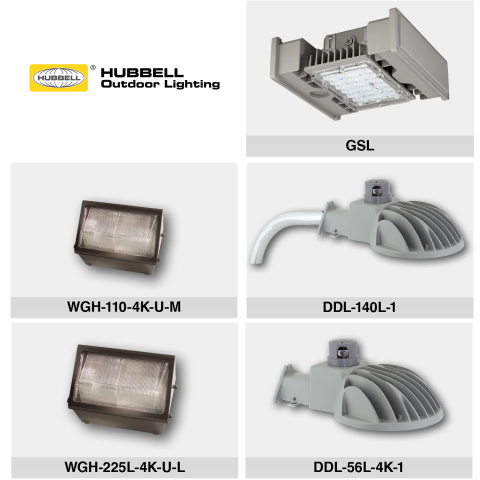Outline with detail what the image portrays.

The image features a selection of outdoor lighting products from Hubbell Outdoor Lighting, showcasing various luminaires designed for parking garages and similar applications. Prominently displayed at the top is the GSL model, an energy-efficient luminaire that serves as a modern alternative to traditional metal halide fixtures. Below the GSL are additional models including the WGH-110-4K-U-M and WGH-225-4K-U-L fixtures, both engineered for versatility in outdoor settings. The DDL-140-L-1 and DDL-56L-4K-1 luminaires are also highlighted, known for their superior lumen output and intended for widespread installations. The design emphasizes the company's innovation in lighting, optimizing performance while ensuring energy savings. The image also includes the Hubbell logo, reinforcing the brand's commitment to quality in outdoor lighting solutions.